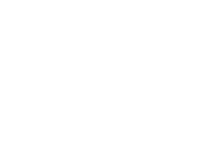Generate an in-depth description of the visual content.

The image features an illustration titled "Confident Guy," showcasing a stylized character that embodies confidence and self-assurance. This visual representation aligns with the theme of building confidence, which is likely discussed in the accompanying article, "Six Ways to Boost Your Confidence at Work." The overall design and aesthetic of the image are meant to inspire and encourage viewers to reflect on their own self-confidence in professional environments.